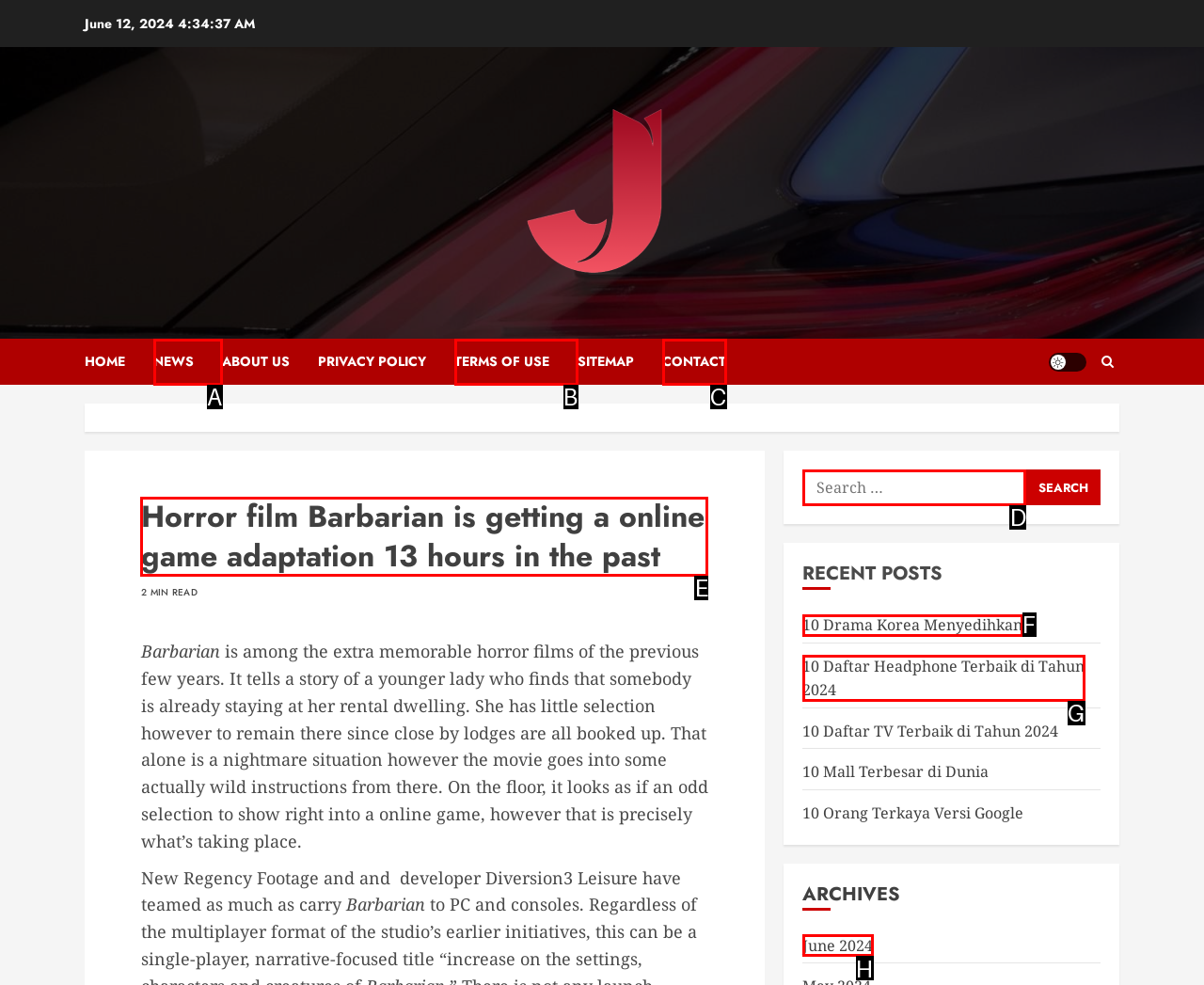Tell me which one HTML element I should click to complete the following task: Read the article about Barbarian game adaptation Answer with the option's letter from the given choices directly.

E